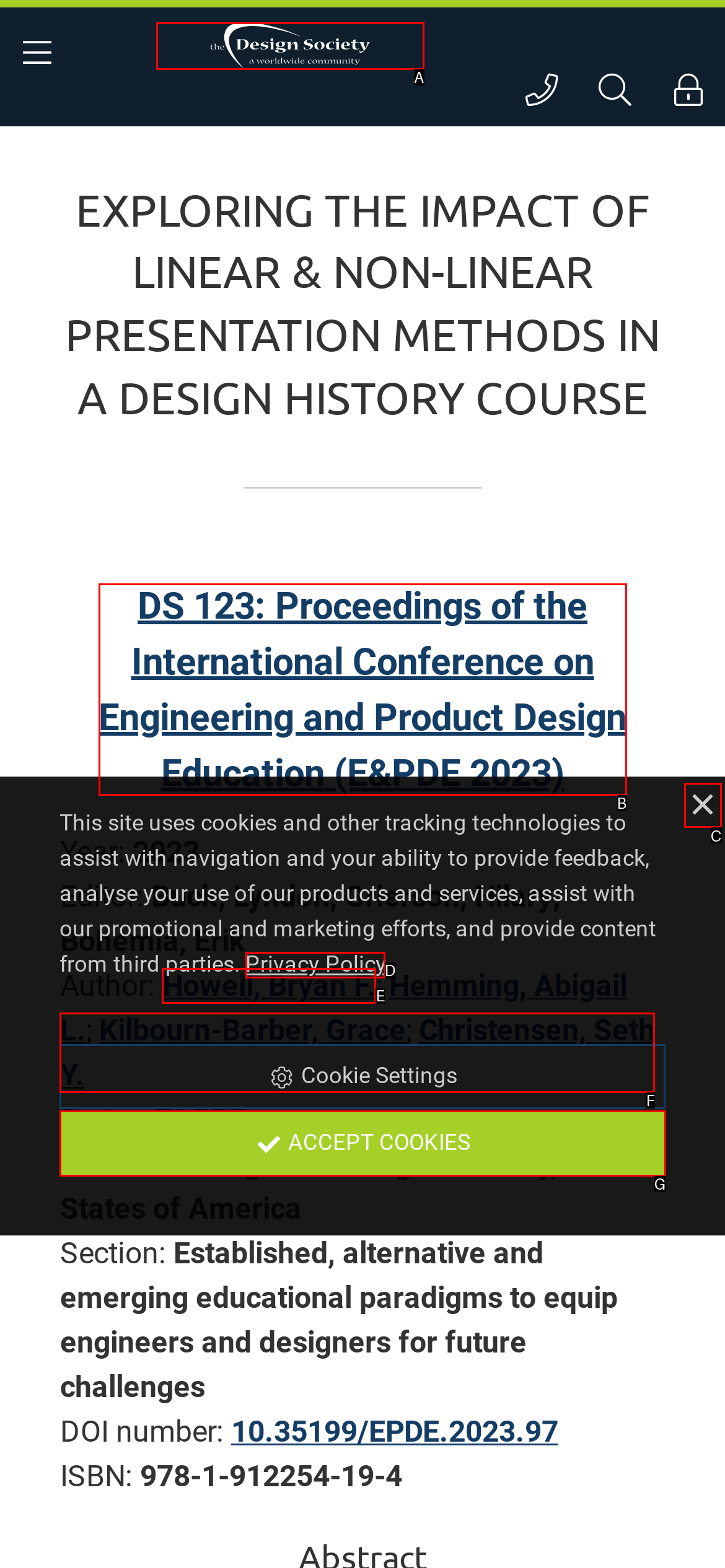From the choices given, find the HTML element that matches this description: Christensen, Seth Y.. Answer with the letter of the selected option directly.

F